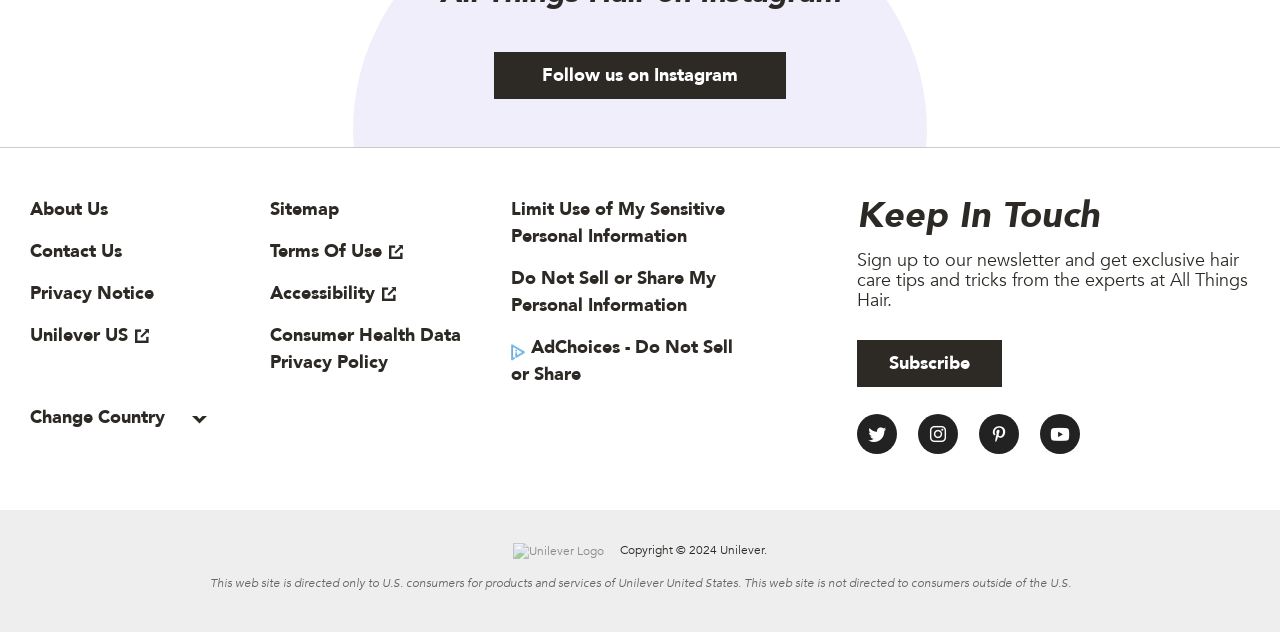Pinpoint the bounding box coordinates for the area that should be clicked to perform the following instruction: "Follow us on Instagram".

[0.386, 0.082, 0.614, 0.156]